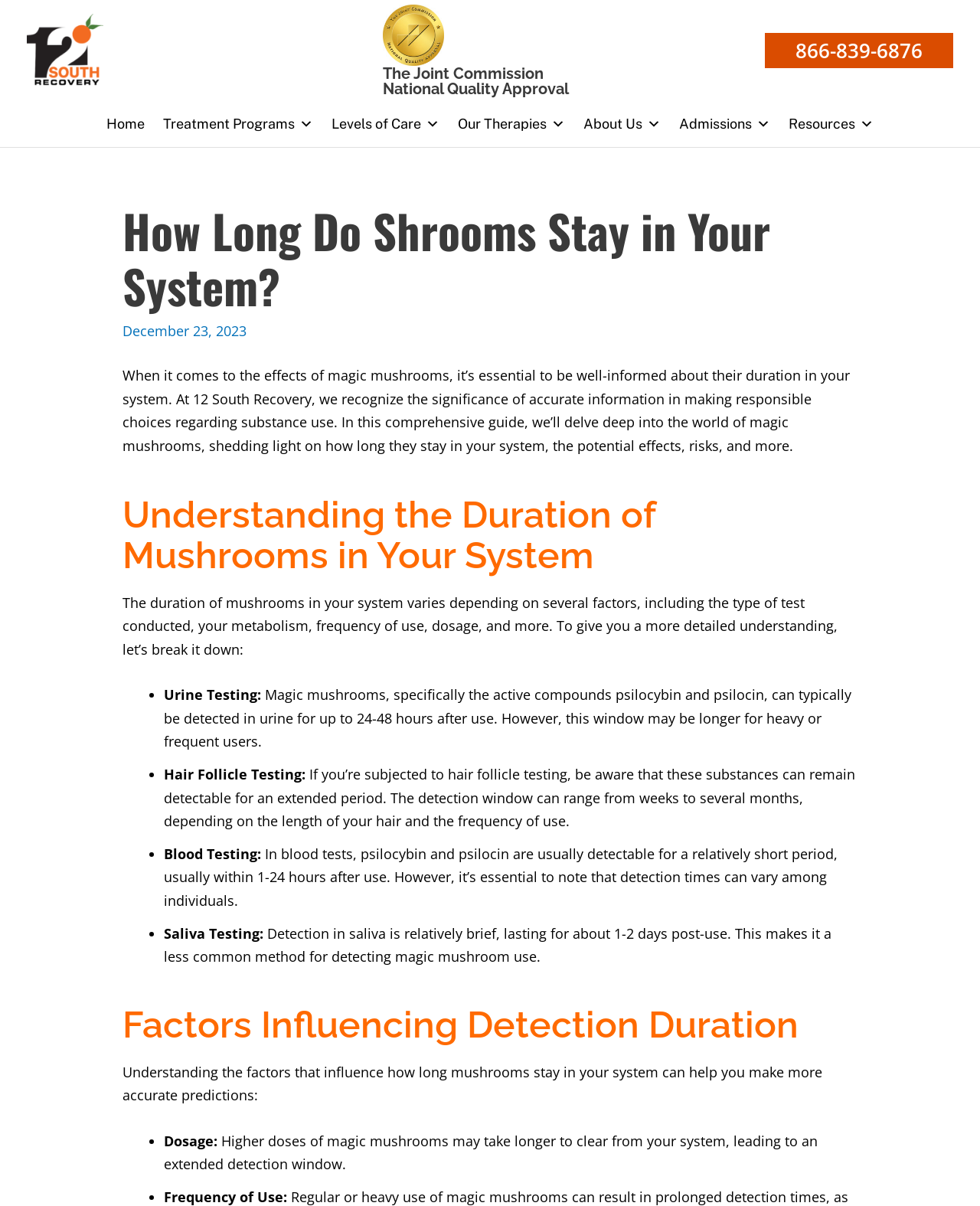What type of testing can detect magic mushrooms for an extended period?
Please give a detailed and elaborate answer to the question.

According to the webpage, hair follicle testing can detect magic mushrooms for an extended period, ranging from weeks to several months, depending on the length of hair and frequency of use, as stated in the section 'Understanding the Duration of Mushrooms in Your System'.